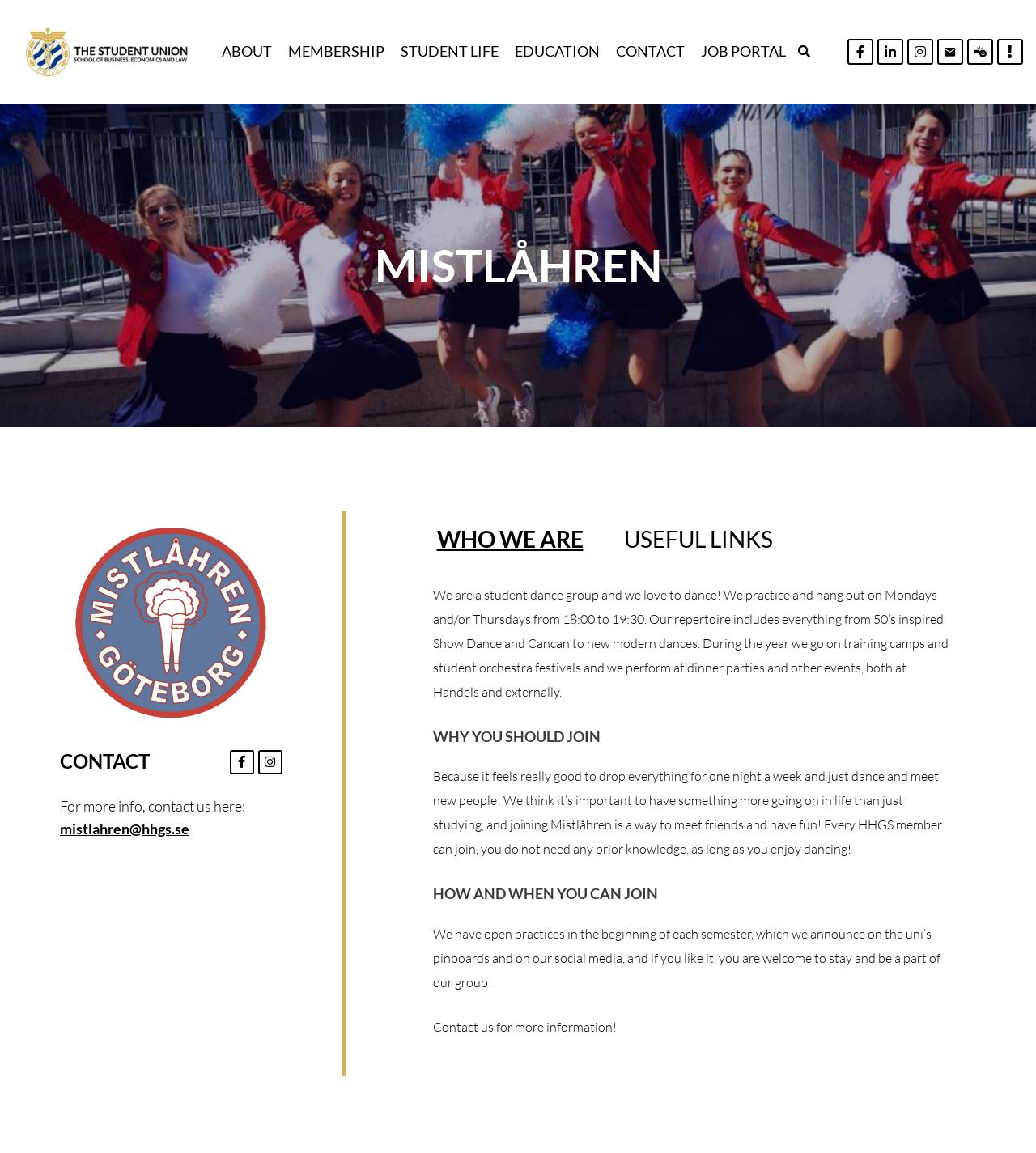Point out the bounding box coordinates of the section to click in order to follow this instruction: "Contact us through email".

[0.058, 0.711, 0.183, 0.726]